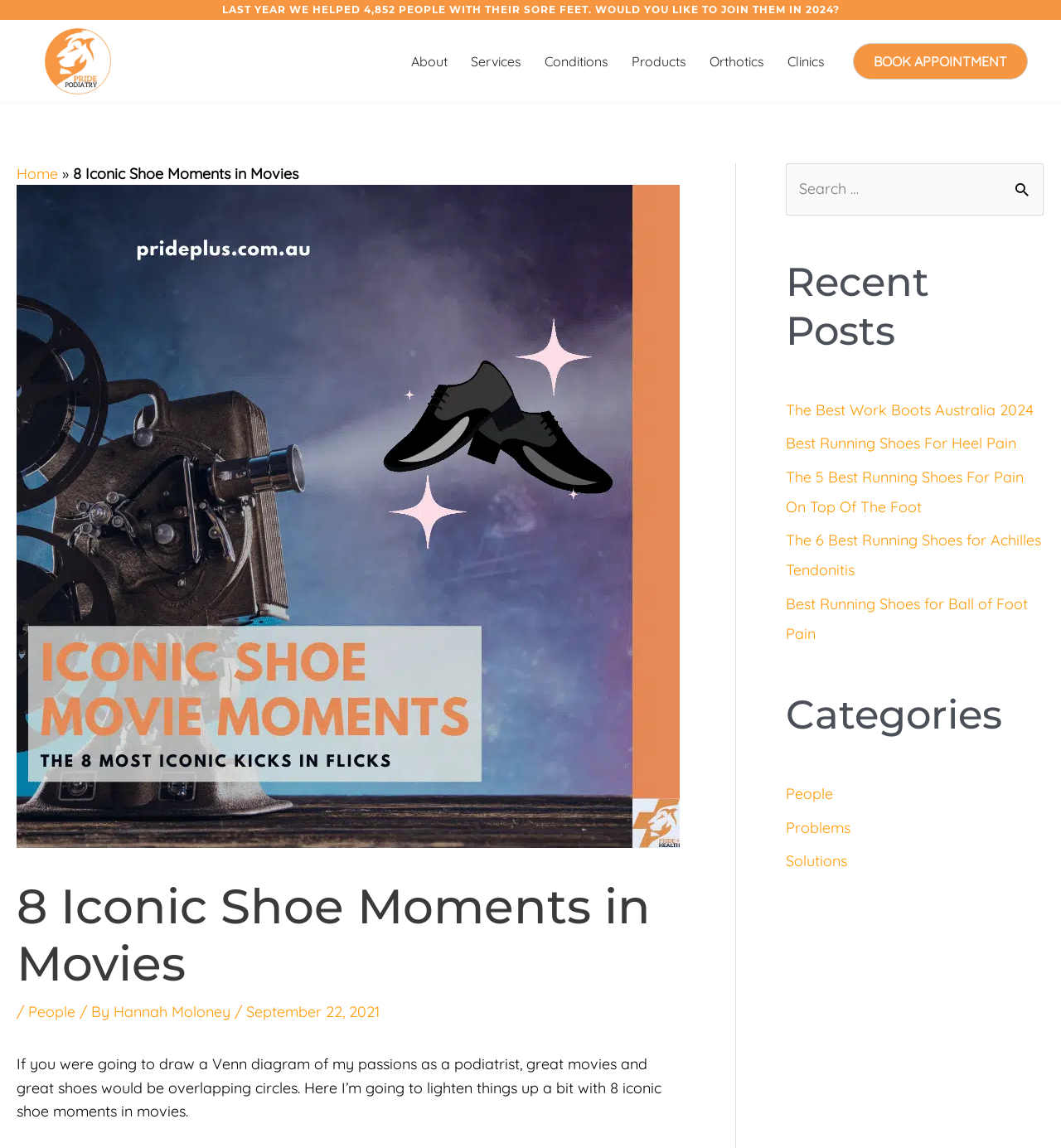Offer a meticulous caption that includes all visible features of the webpage.

This webpage is about iconic shoe moments in movies from a podiatrist's perspective. At the top, there is a heading that reads "LAST YEAR WE HELPED 4,852 PEOPLE WITH THEIR SORE FEET. WOULD YOU LIKE TO JOIN THEM IN 2024?" with a link to join. Below this, there are several links to different sections of the website, including "About", "Services", "Conditions", "Products", "Orthotics", and "Clinics". 

To the right of these links, there is a "BOOK APPOINTMENT" button. Above this button, there is a navigation menu with links to "Home" and the current page, "8 Iconic Shoe Moments in Movies". 

The main content of the page is an article about iconic shoe moments in movies. The article is headed by an image related to the topic, and below the image, there is a heading that reads "8 Iconic Shoe Moments in Movies". The article is written by Hannah Moloney and was published on September 22, 2021. 

The article begins by expressing the author's passion for great movies and great shoes, and then goes on to discuss 8 iconic shoe moments in movies. 

To the right of the article, there are three sections. The top section is a search bar where users can search for specific topics. The middle section is a list of recent posts, including articles about the best work boots, running shoes for heel pain, and more. The bottom section is a list of categories, including "People", "Problems", and "Solutions".